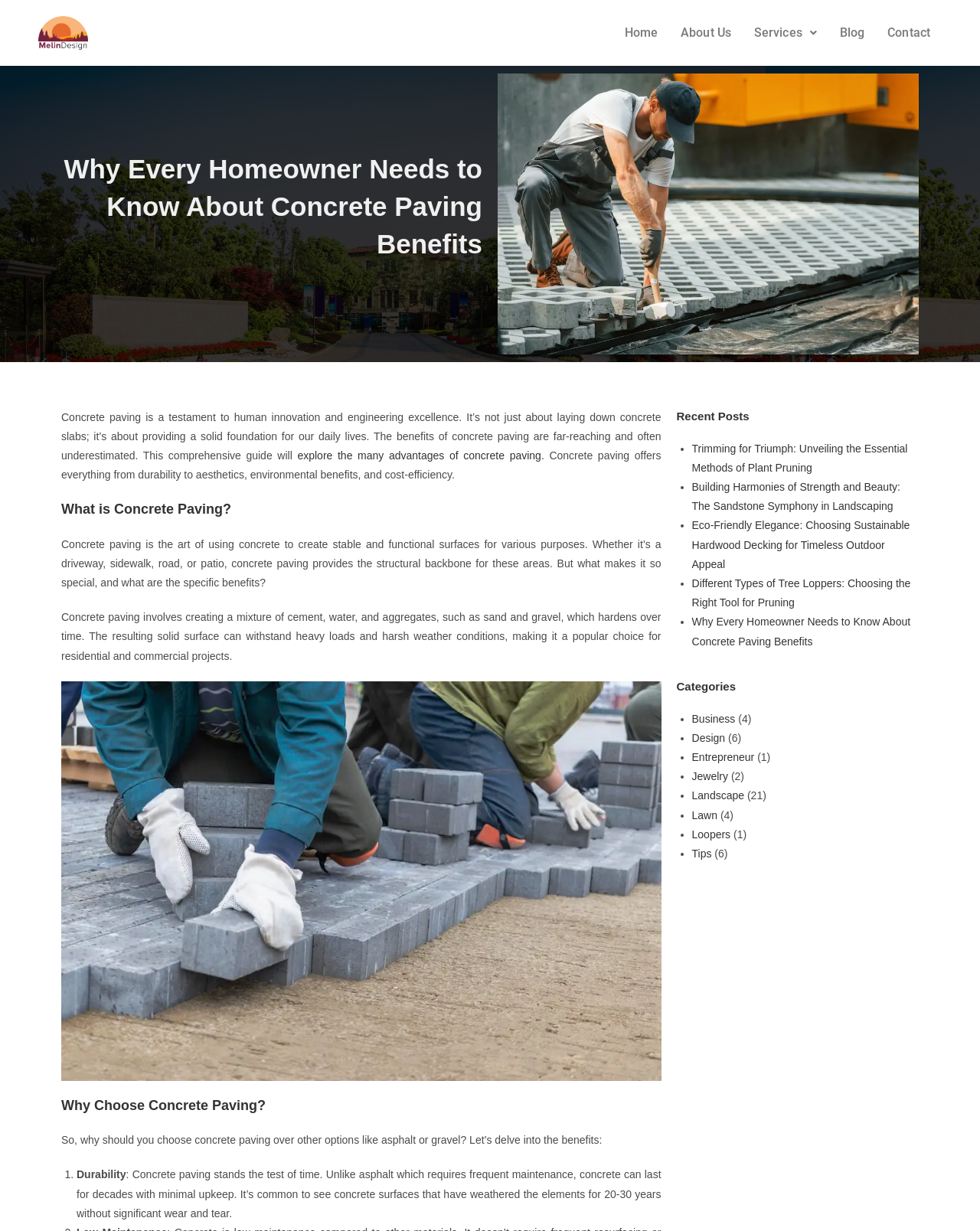What is the difference between concrete paving and asphalt?
Craft a detailed and extensive response to the question.

The webpage compares concrete paving to asphalt, stating that concrete paving stands the test of time and can last for decades with minimal upkeep, whereas asphalt requires frequent maintenance.